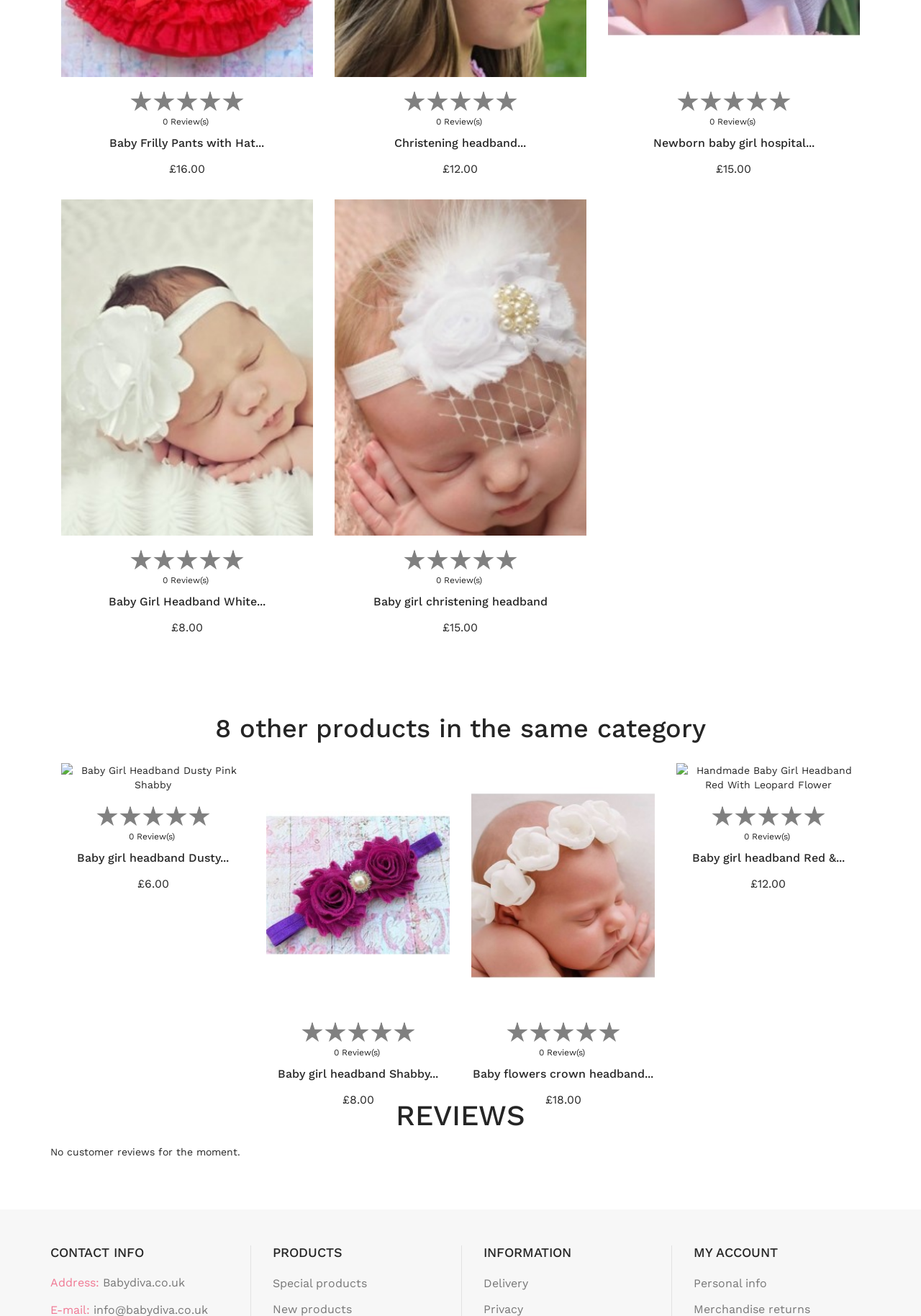Determine the bounding box coordinates of the section I need to click to execute the following instruction: "Add 'Baby Girl Baptism Headband White Satin Tulle Flower' to cart". Provide the coordinates as four float numbers between 0 and 1, i.e., [left, top, right, bottom].

[0.102, 0.383, 0.305, 0.407]